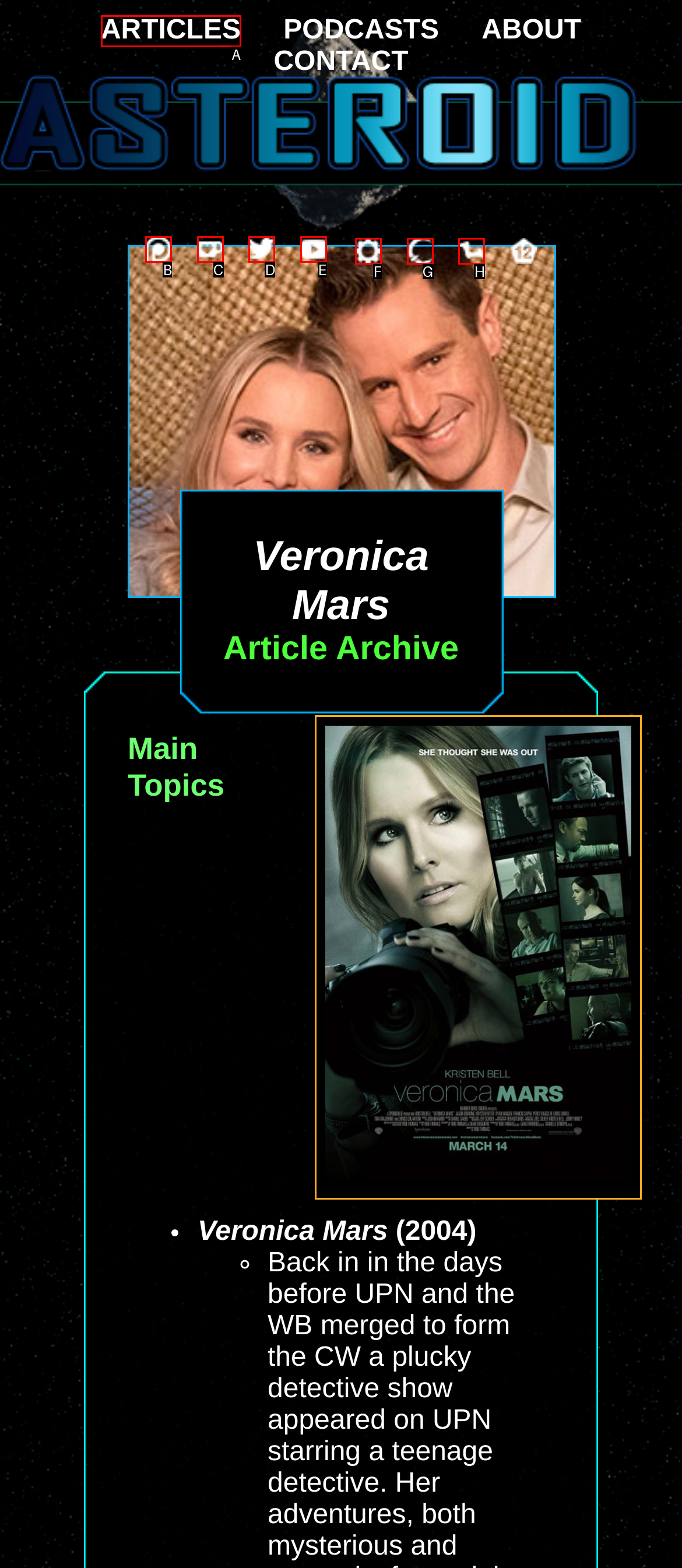Find the HTML element to click in order to complete this task: Click on the ARTICLES link
Answer with the letter of the correct option.

A